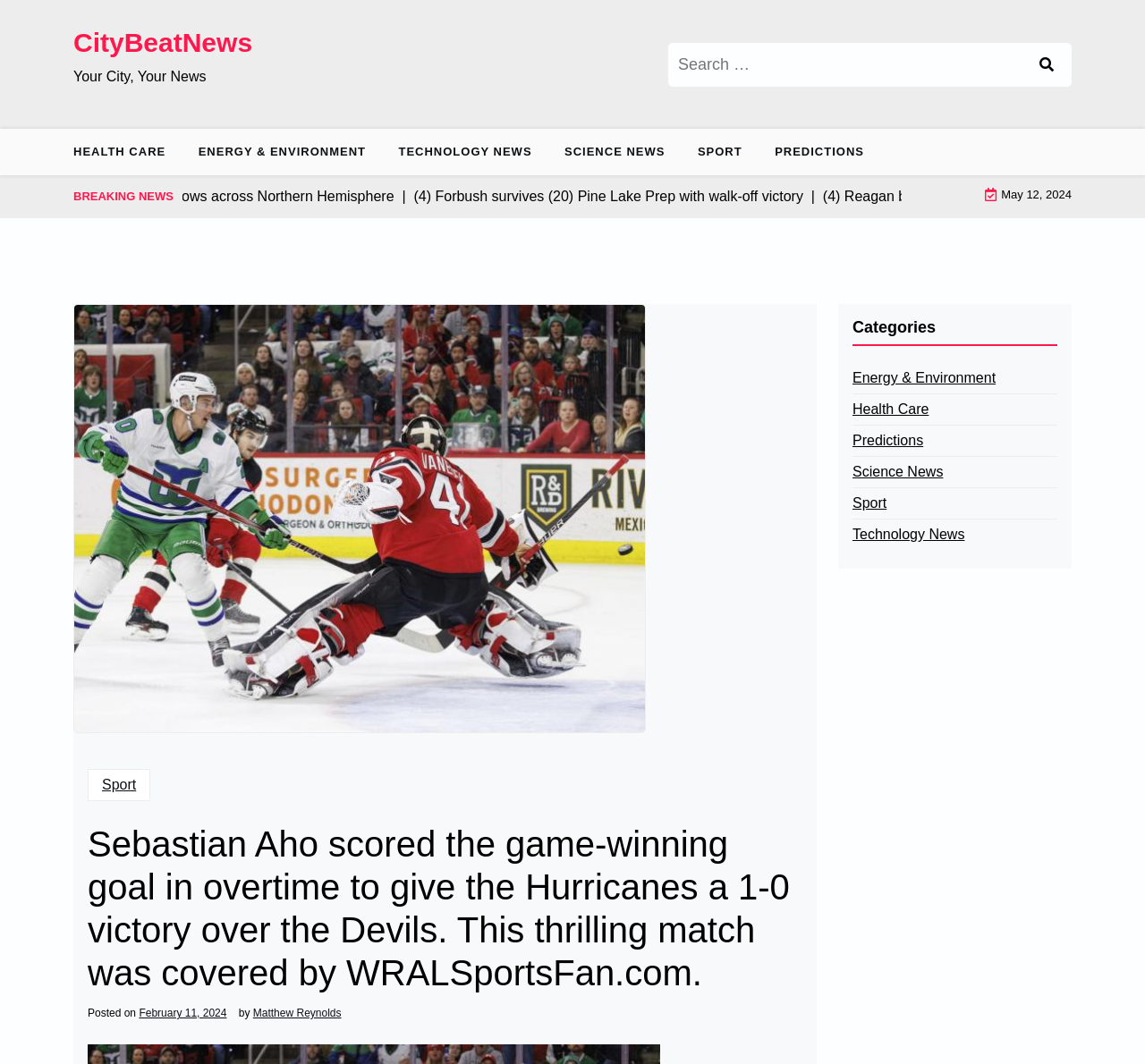Answer in one word or a short phrase: 
Who wrote the news article?

Matthew Reynolds